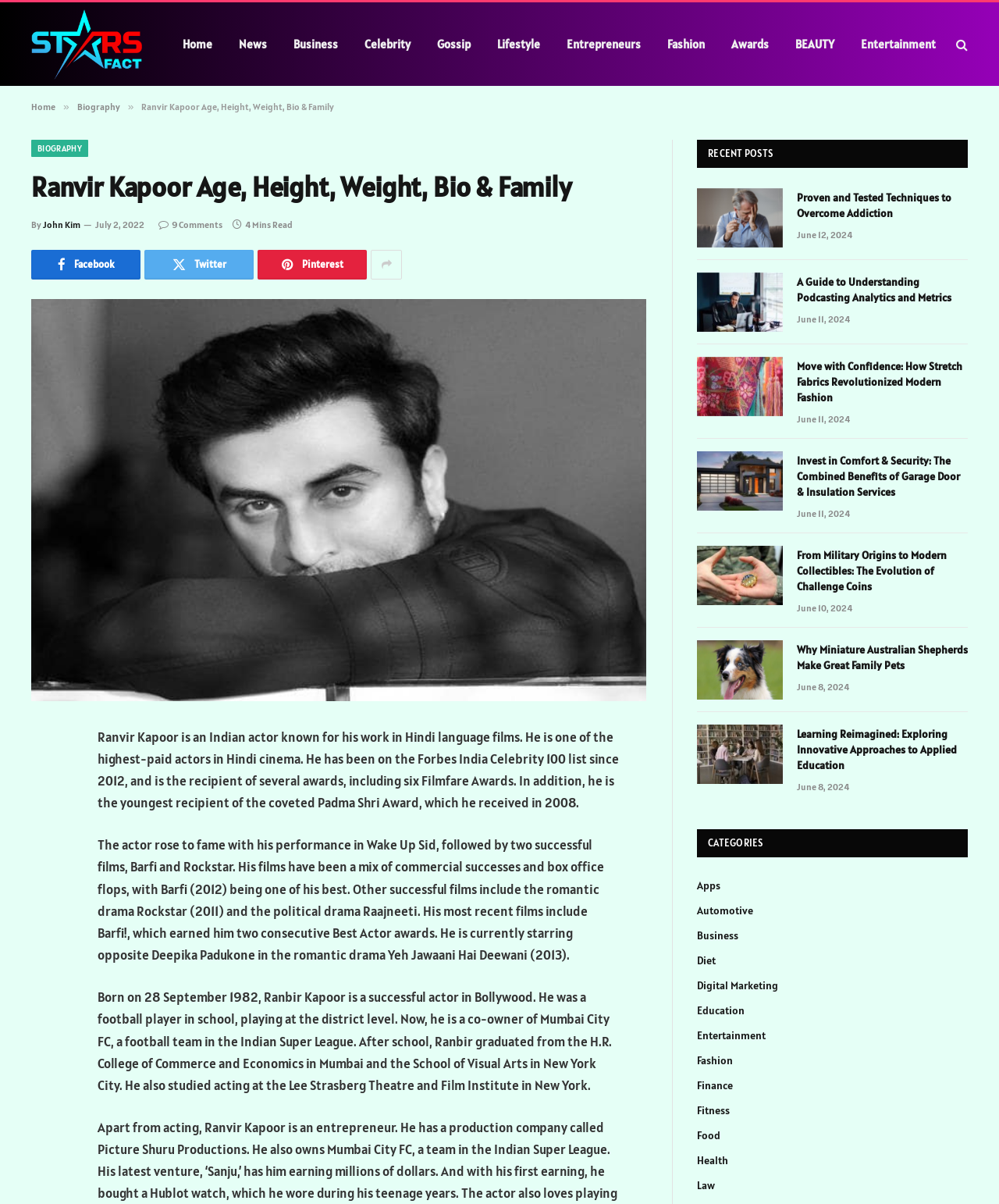Locate the bounding box of the UI element defined by this description: "9 Comments". The coordinates should be given as four float numbers between 0 and 1, formatted as [left, top, right, bottom].

[0.159, 0.181, 0.223, 0.191]